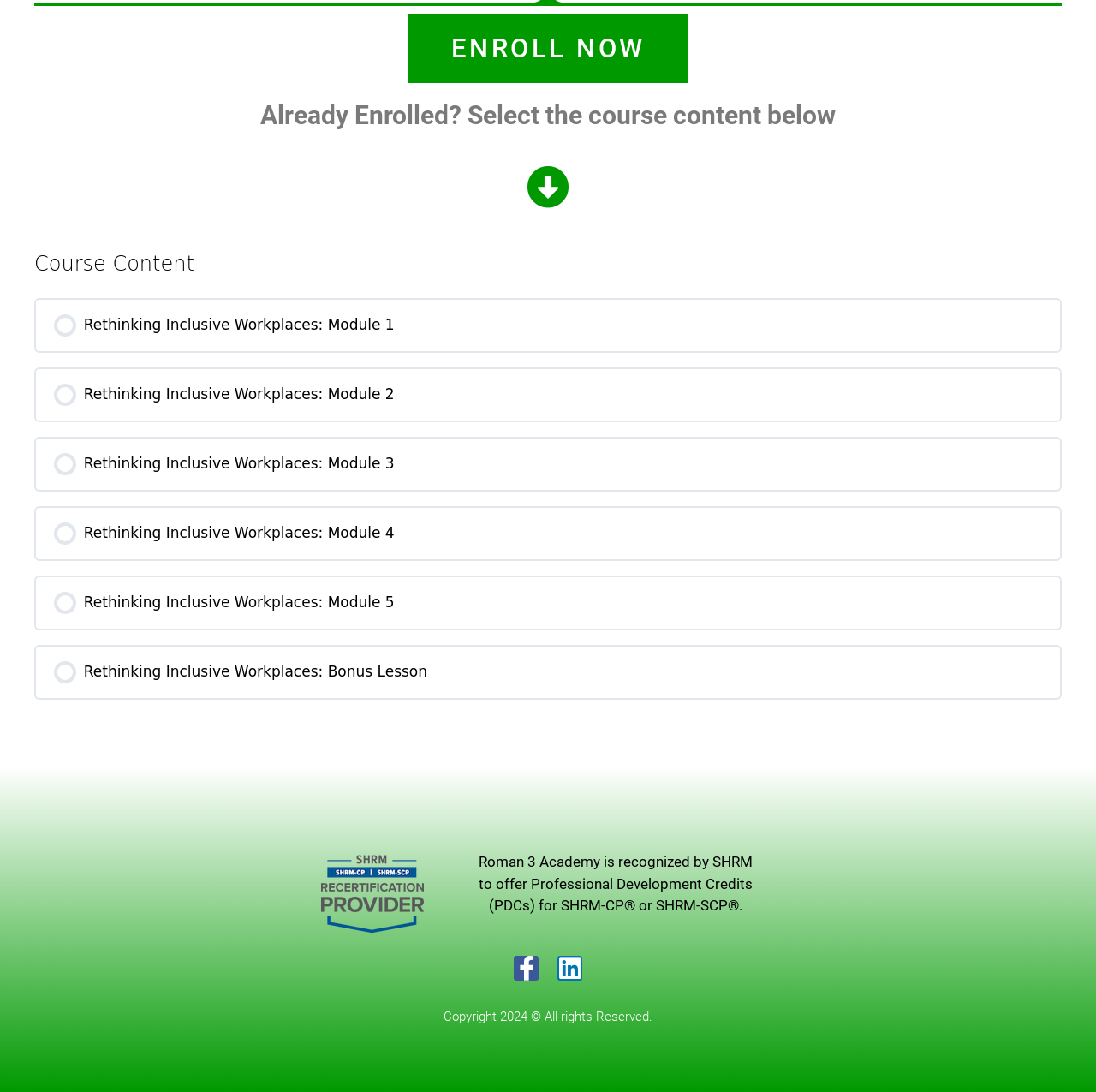Please give a succinct answer using a single word or phrase:
What social media platforms are linked on the webpage?

Facebook and LinkedIn